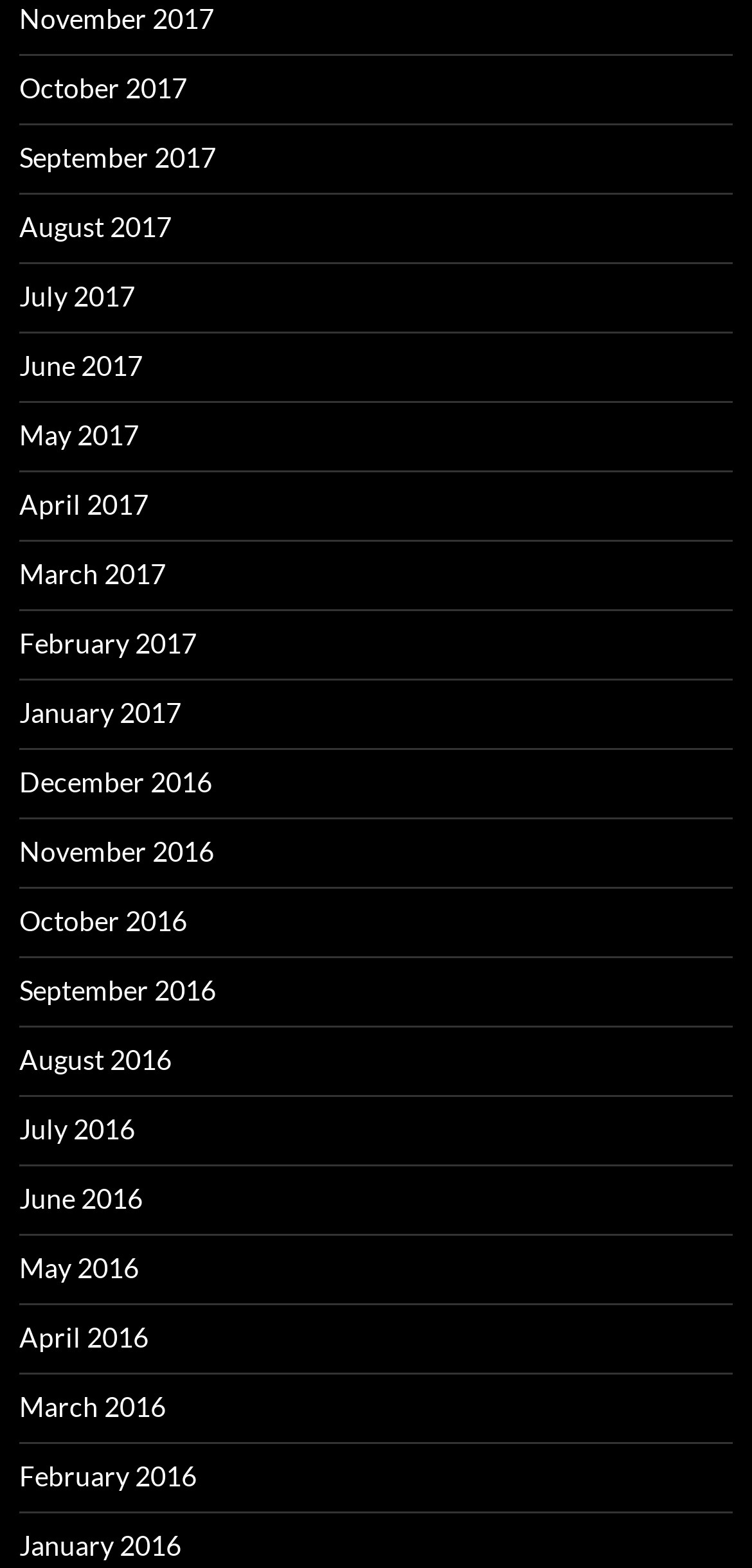Answer the question in a single word or phrase:
What is the earliest month listed?

January 2016